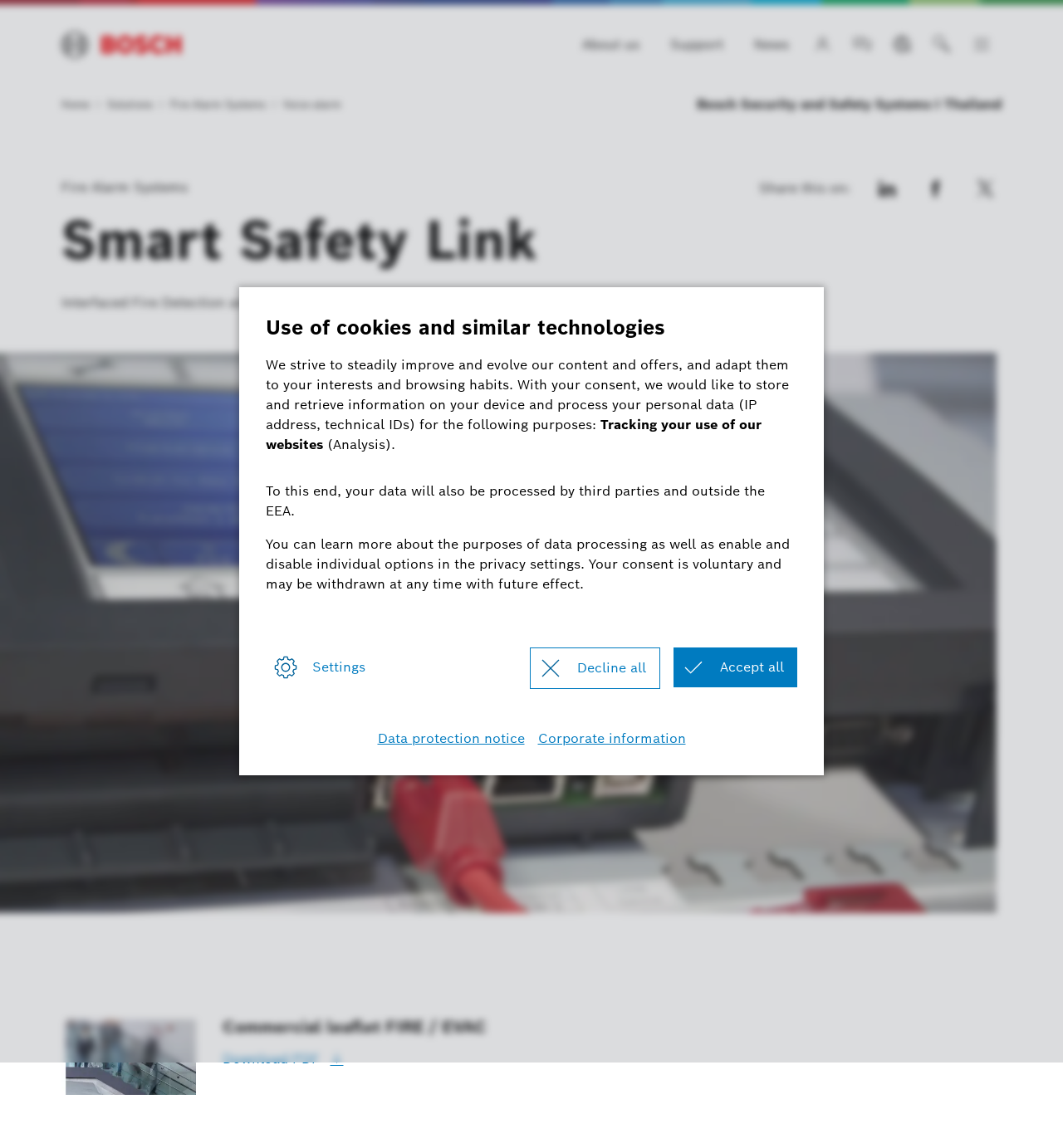Determine the bounding box coordinates for the clickable element to execute this instruction: "Search for something". Provide the coordinates as four float numbers between 0 and 1, i.e., [left, top, right, bottom].

[0.867, 0.022, 0.905, 0.056]